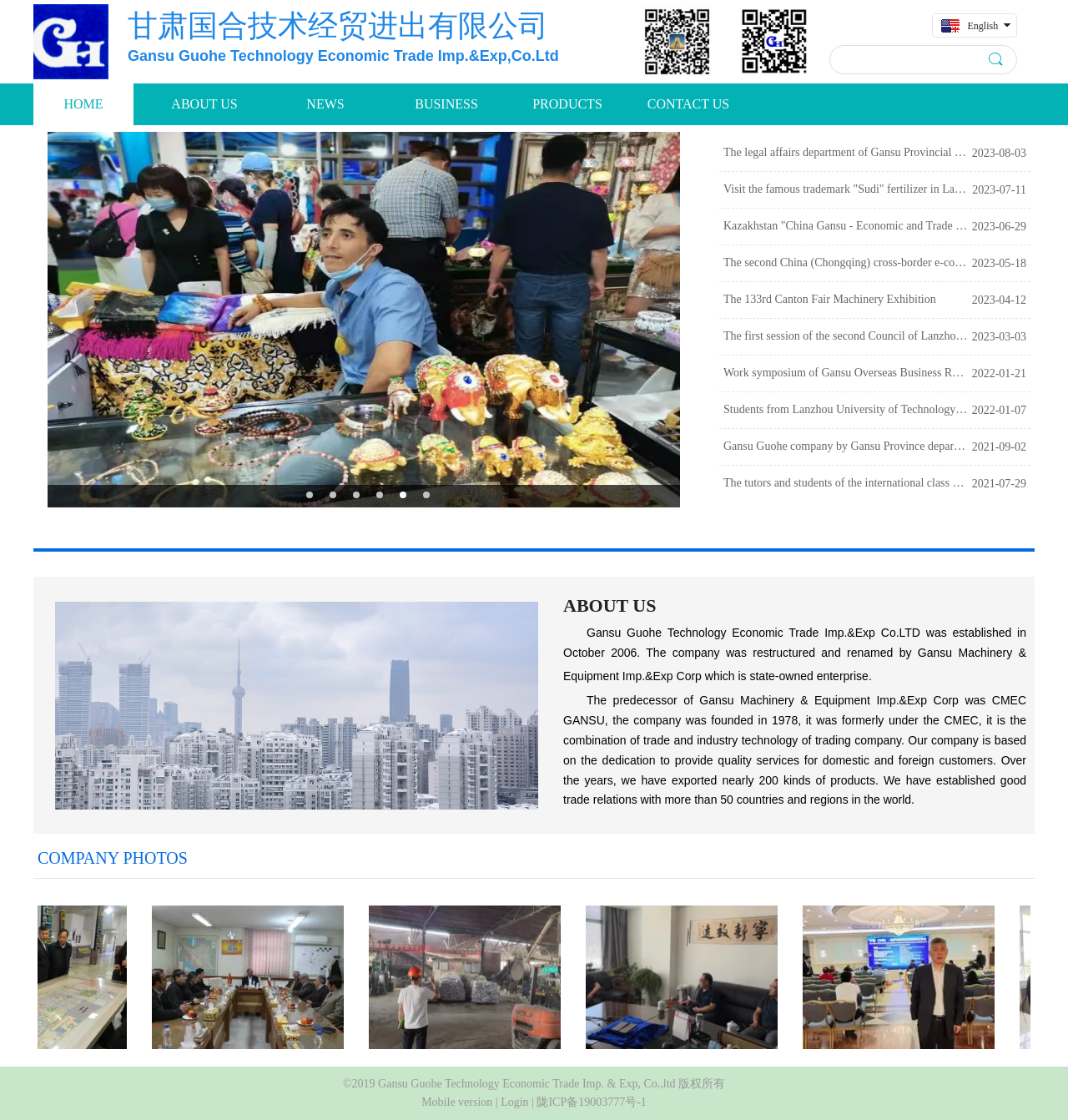Locate the bounding box coordinates of the element that needs to be clicked to carry out the instruction: "View NEWS". The coordinates should be given as four float numbers ranging from 0 to 1, i.e., [left, top, right, bottom].

[0.266, 0.075, 0.344, 0.112]